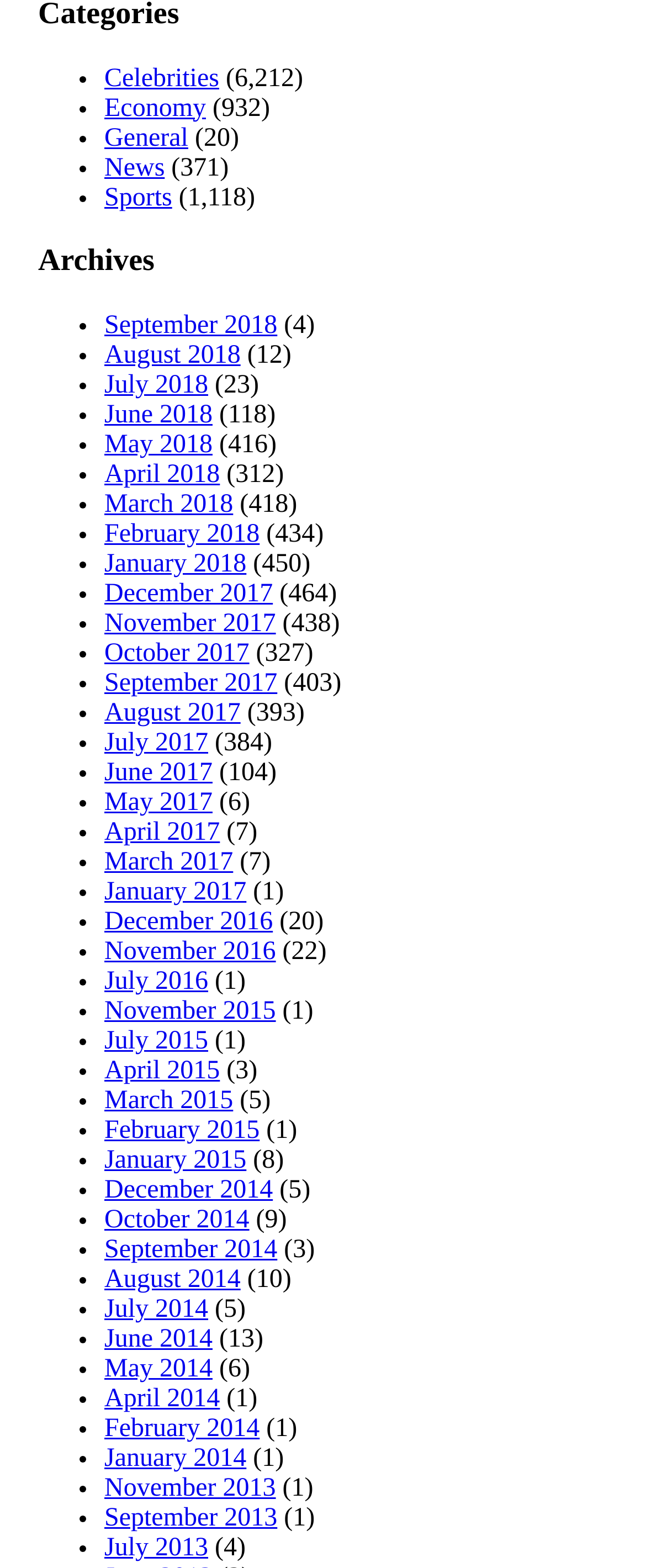Could you please study the image and provide a detailed answer to the question:
How many links are in the 'Archives' section?

I can count the number of links in the 'Archives' section, and there are 24 links in total. Each link represents a month and year for which archived content is available.